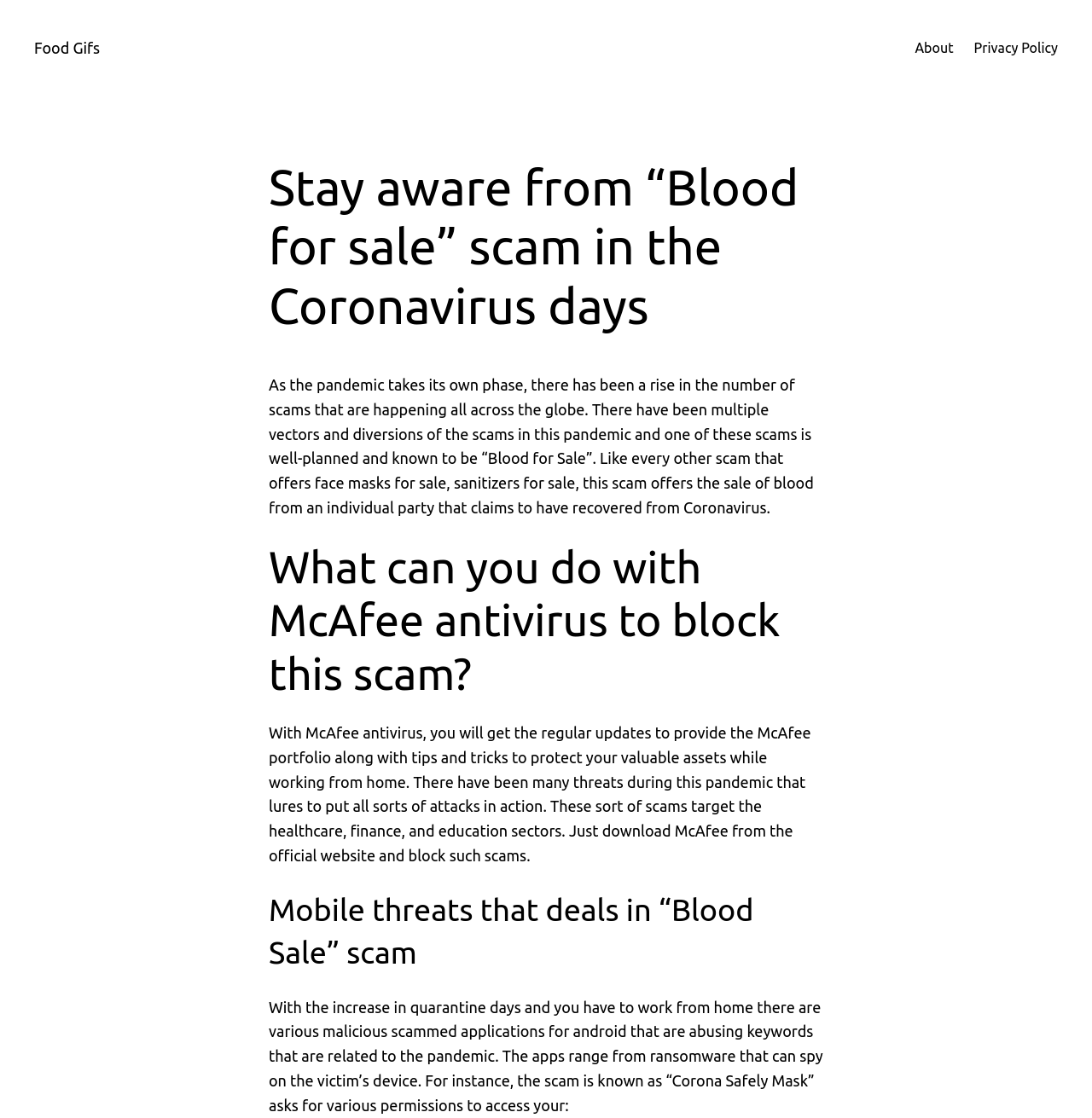Locate the bounding box coordinates for the element described below: "About". The coordinates must be four float values between 0 and 1, formatted as [left, top, right, bottom].

[0.838, 0.033, 0.873, 0.053]